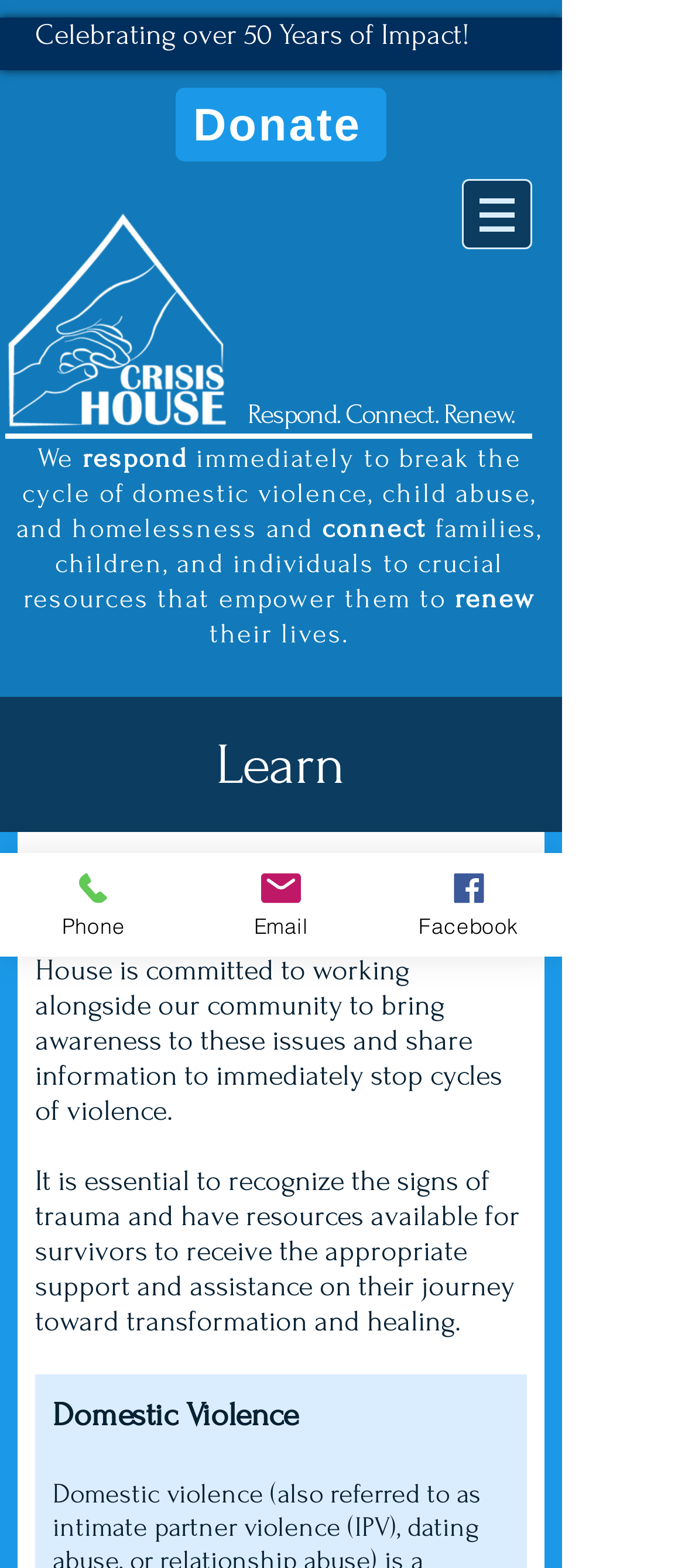Using the provided description: "Menu Close", find the bounding box coordinates of the corresponding UI element. The output should be four float numbers between 0 and 1, in the format [left, top, right, bottom].

None